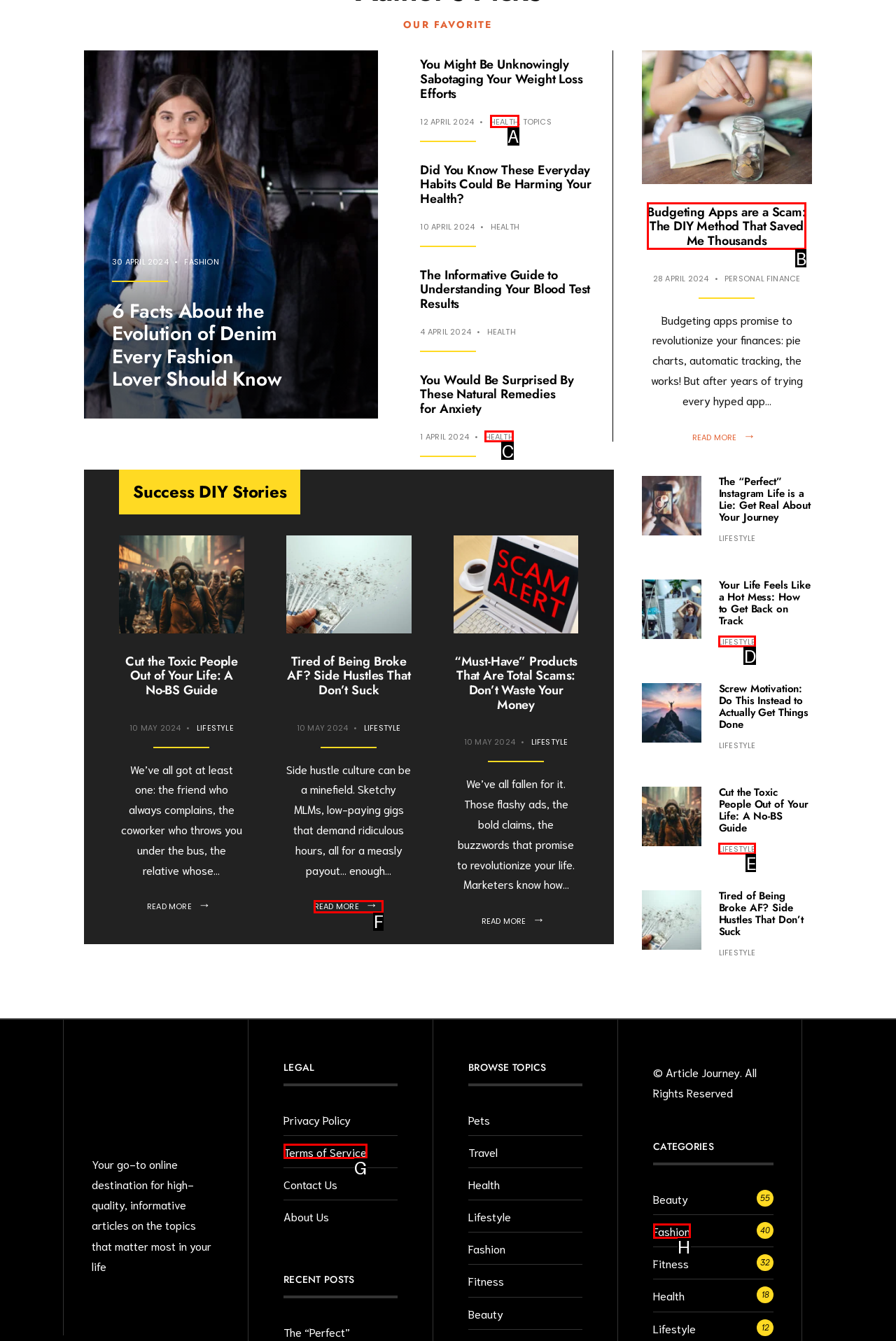Find the option you need to click to complete the following instruction: Click on the 'HEALTH' link
Answer with the corresponding letter from the choices given directly.

A